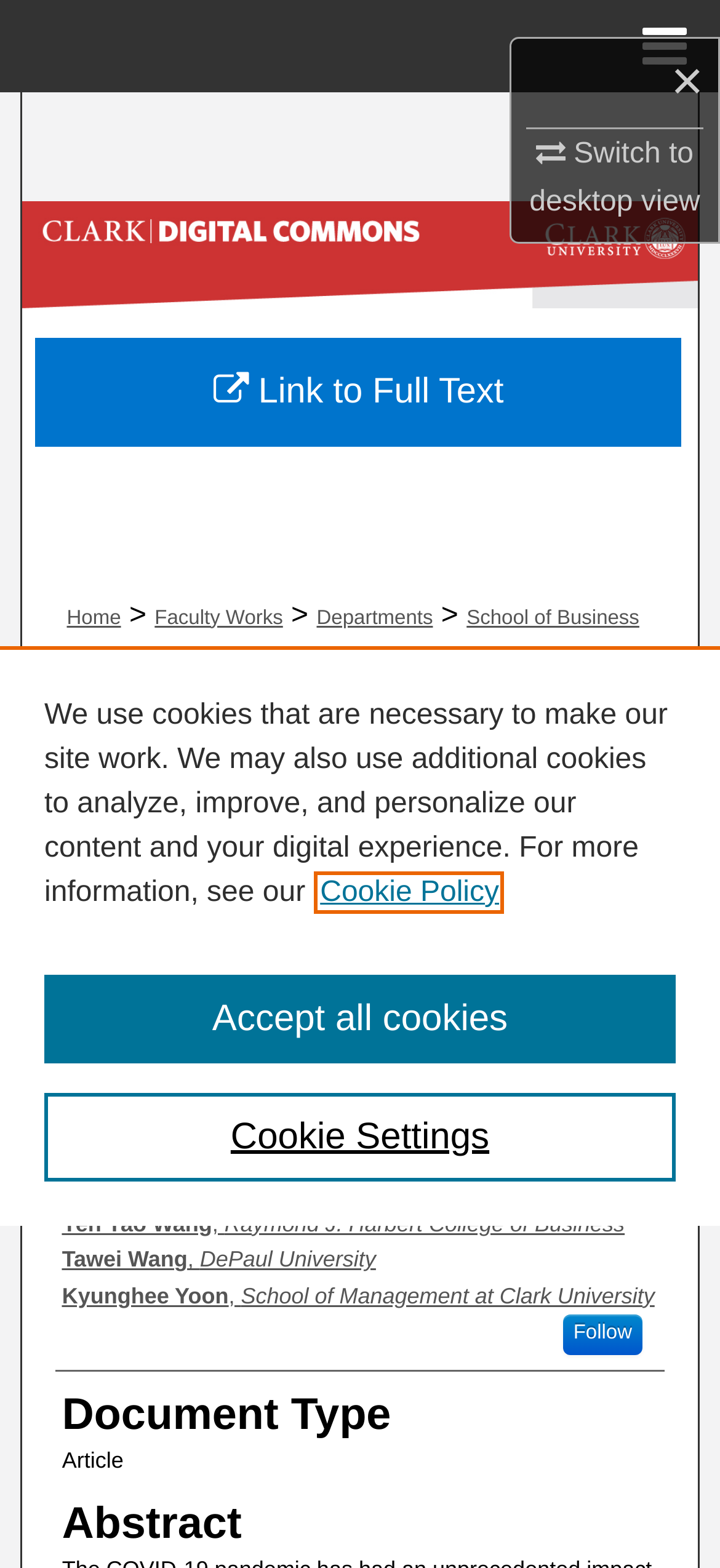Locate the bounding box coordinates of the UI element described by: "My Account". The bounding box coordinates should consist of four float numbers between 0 and 1, i.e., [left, top, right, bottom].

[0.0, 0.177, 1.0, 0.235]